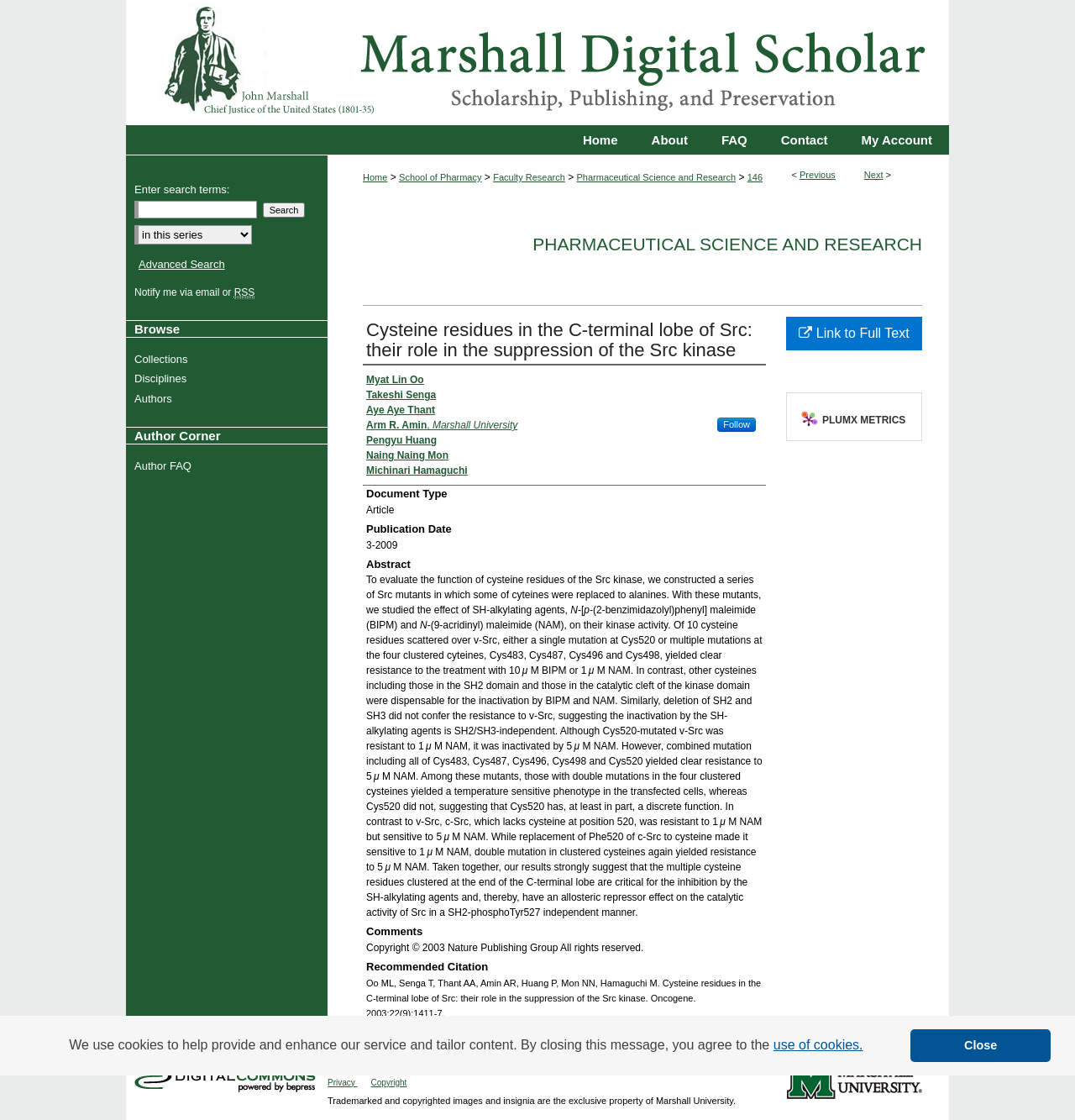Please specify the bounding box coordinates of the area that should be clicked to accomplish the following instruction: "Browse the collections". The coordinates should consist of four float numbers between 0 and 1, i.e., [left, top, right, bottom].

[0.129, 0.315, 0.305, 0.327]